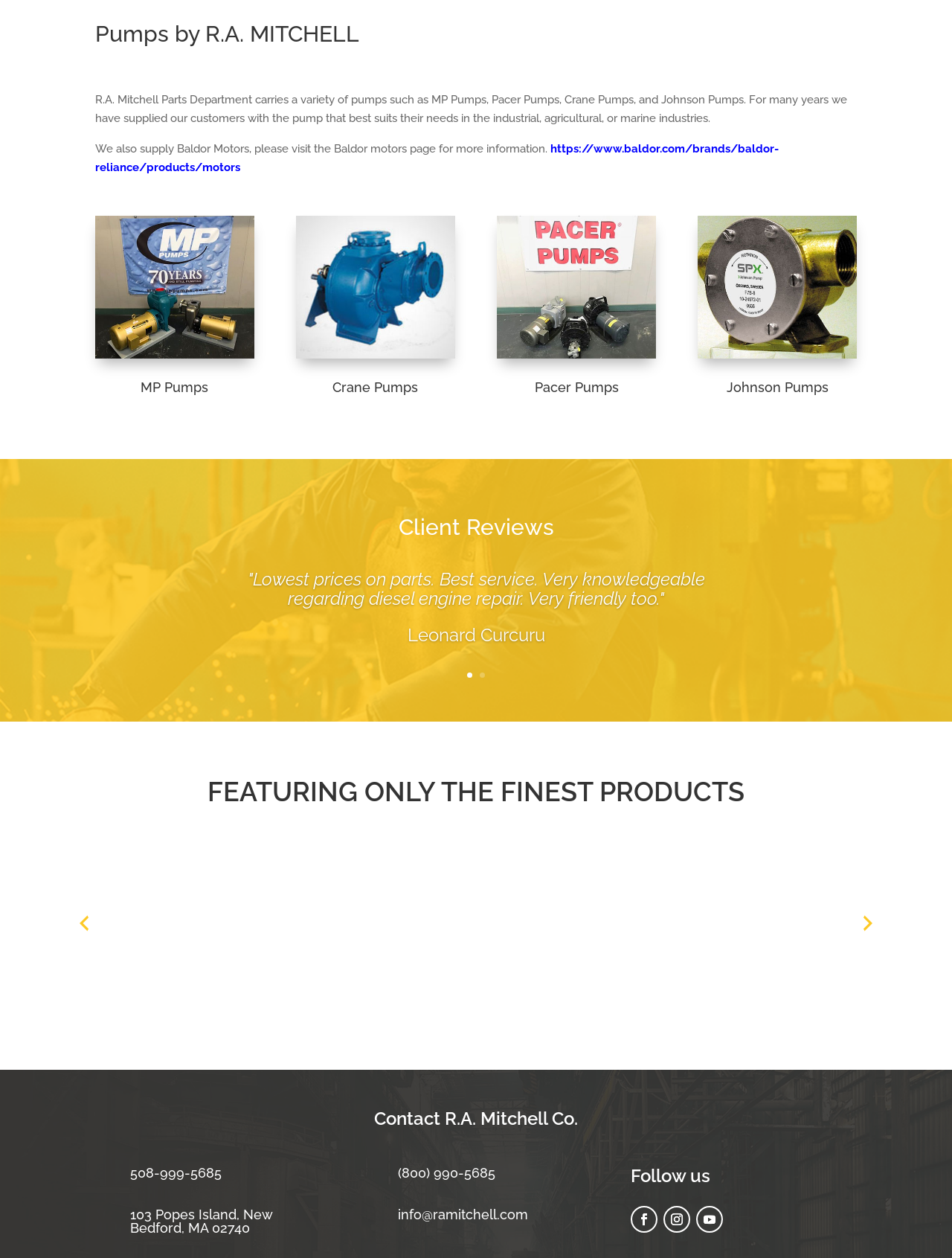Provide the bounding box coordinates of the HTML element this sentence describes: "(800) 990-5685".

[0.418, 0.926, 0.52, 0.938]